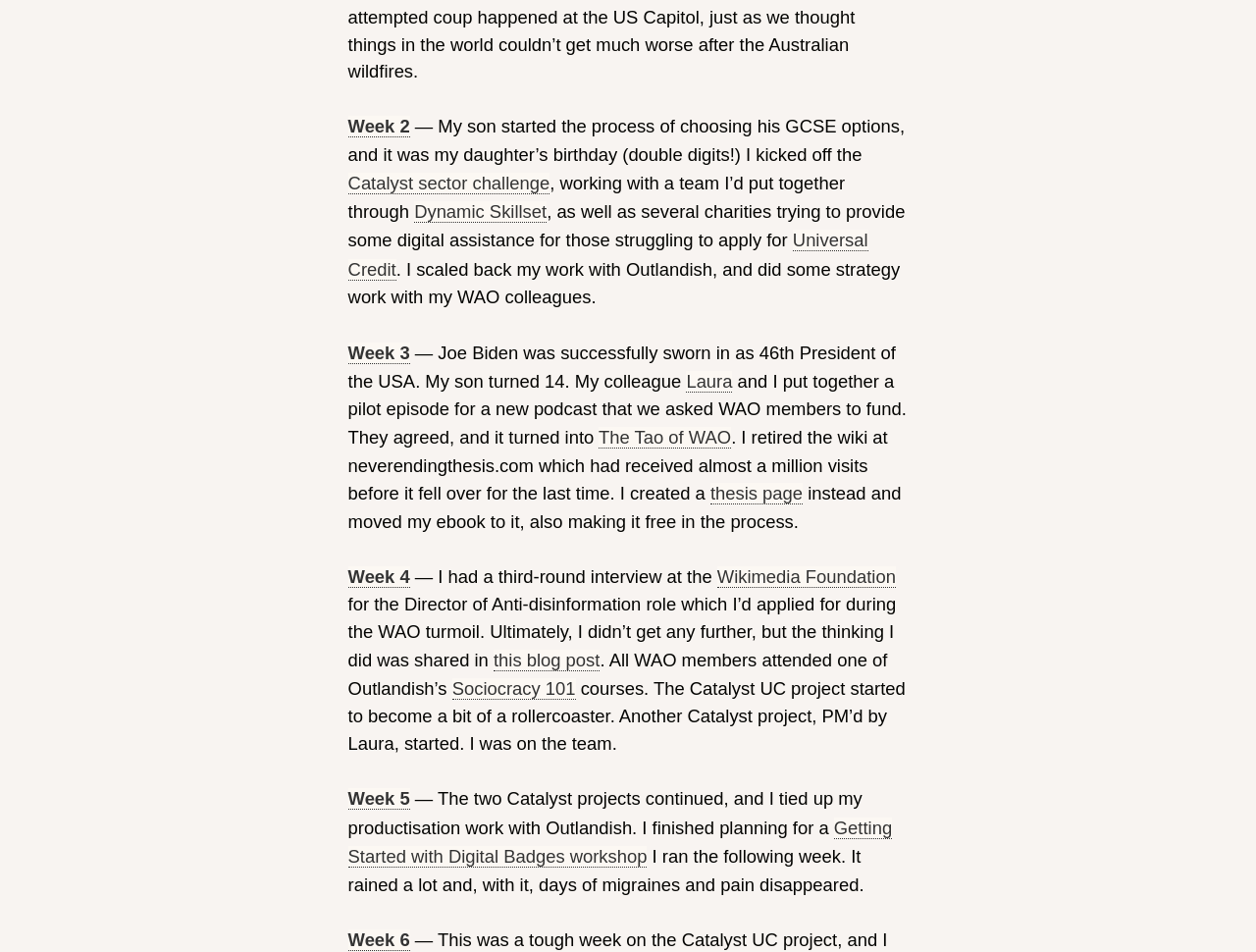What is the name of the foundation?
Please provide a detailed answer to the question.

From the link element '[304] link 'Wikimedia Foundation'', we can see that the author had a third-round interview at the Wikimedia Foundation for the Director of Anti-disinformation role.